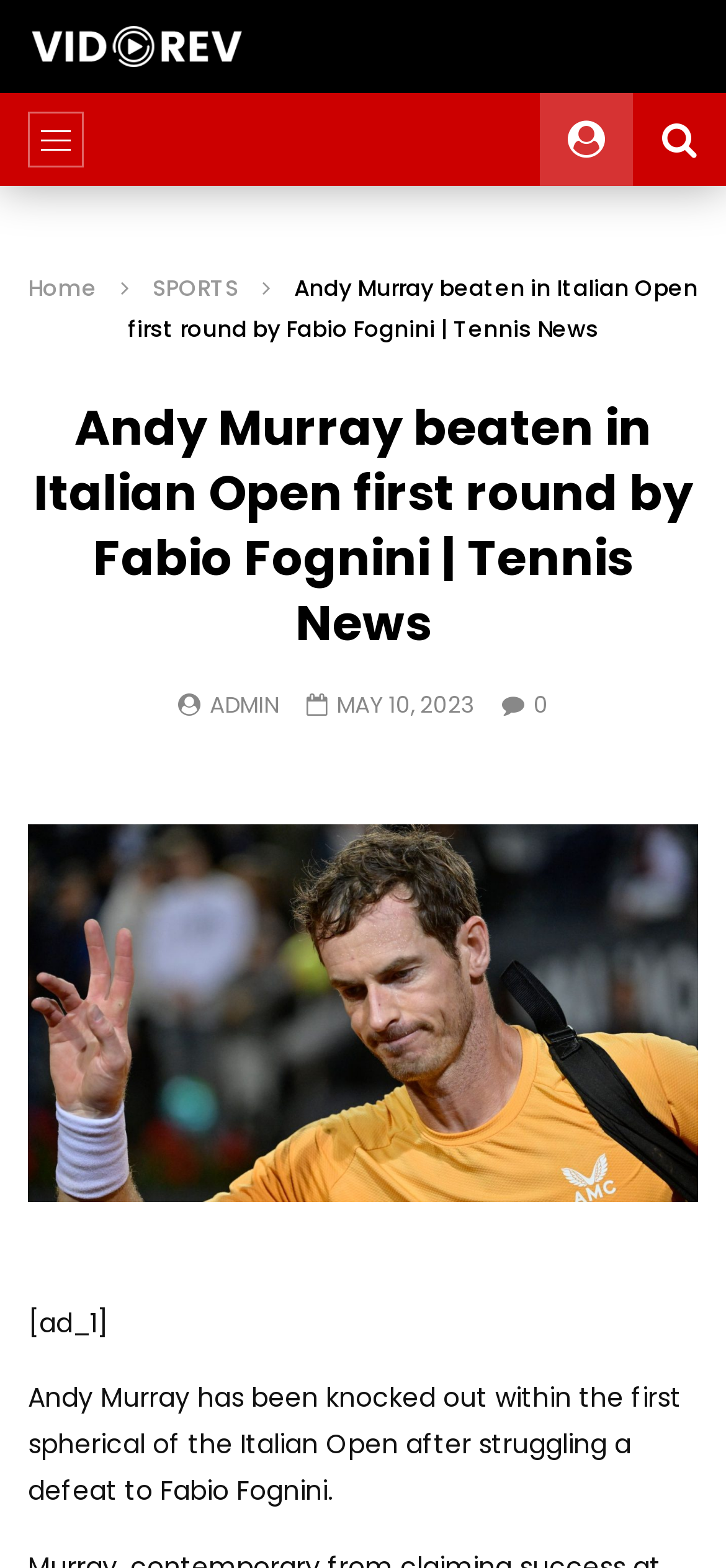Please locate the UI element described by "All Articles" and provide its bounding box coordinates.

None